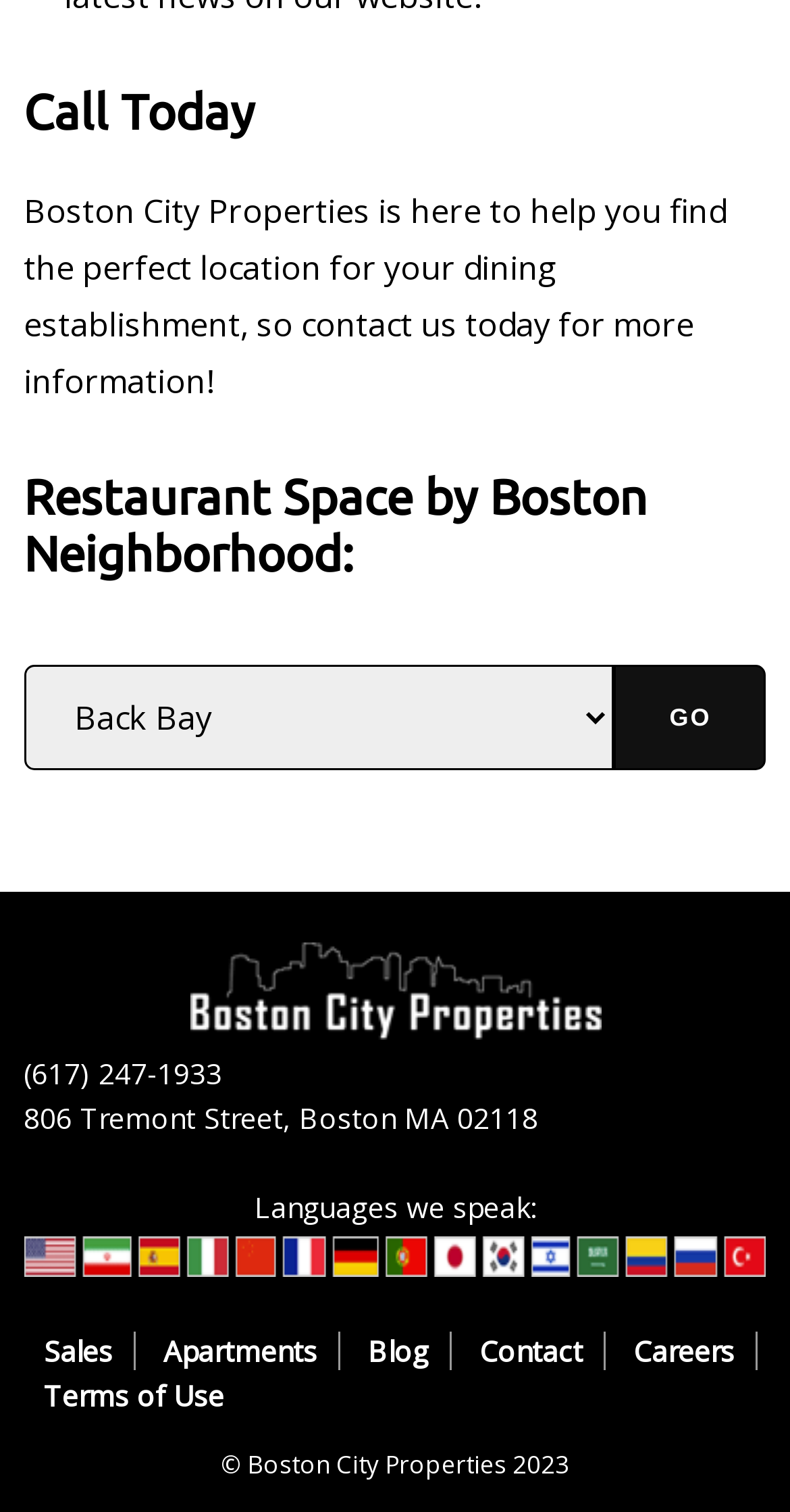How many navigation links are there?
Answer the question with as much detail as you can, using the image as a reference.

There are six navigation links at the bottom of the webpage, which are 'Sales', 'Apartments', 'Blog', 'Contact', 'Careers', and 'Terms of Use'.